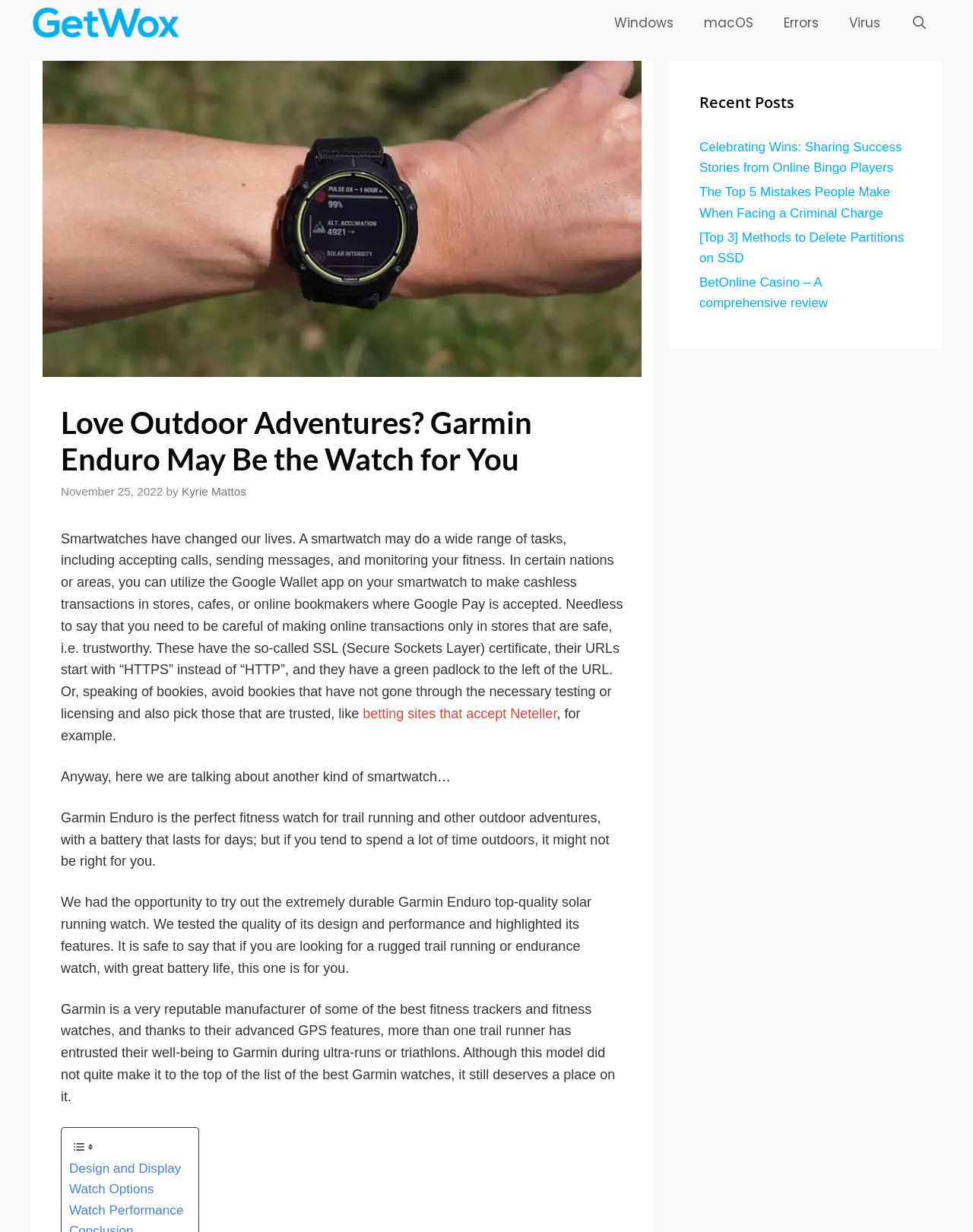Determine the primary headline of the webpage.

Love Outdoor Adventures? Garmin Enduro May Be the Watch for You